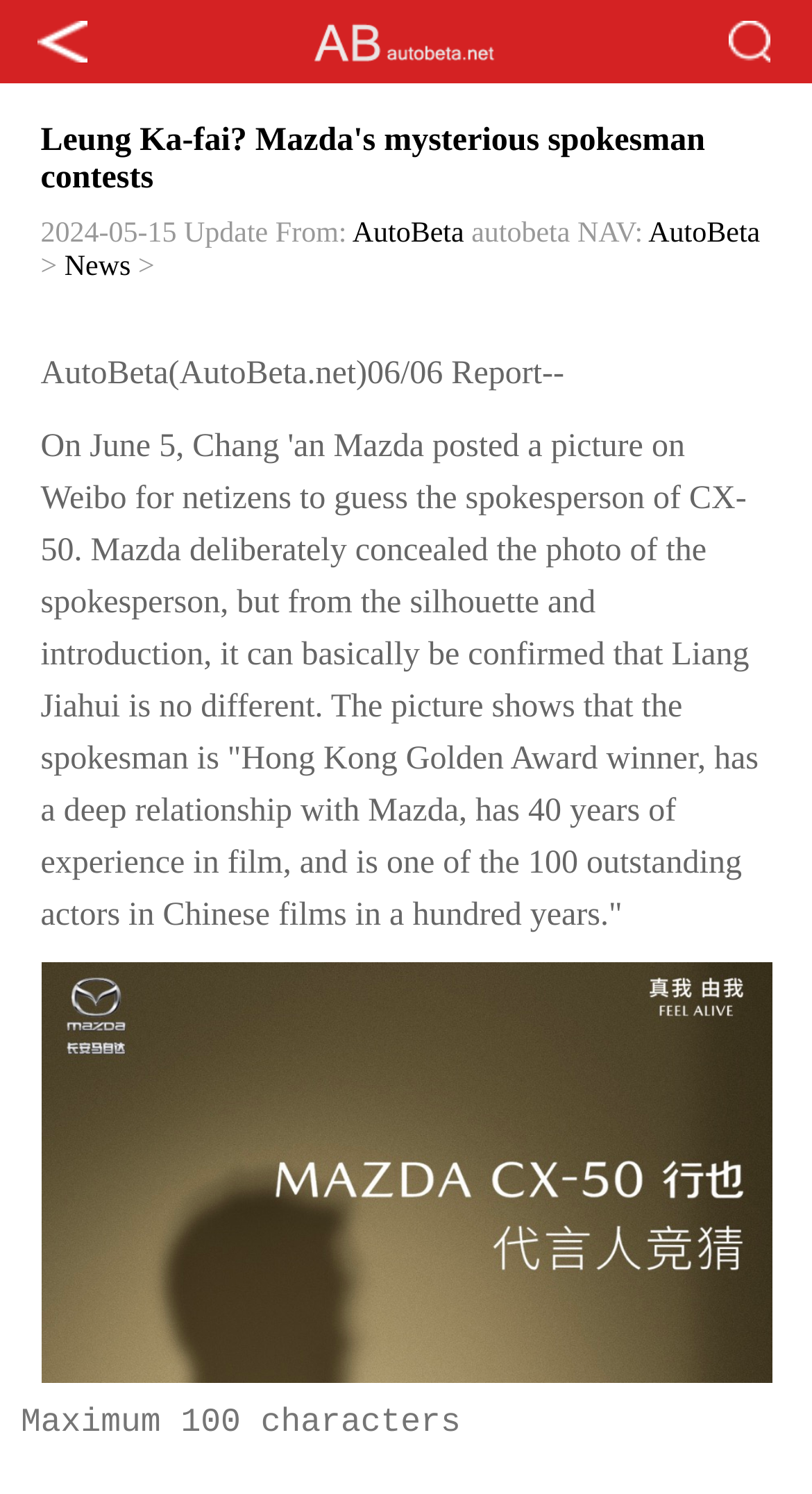How many years of experience does the spokesman have in film?
Provide a concise answer using a single word or phrase based on the image.

40 years